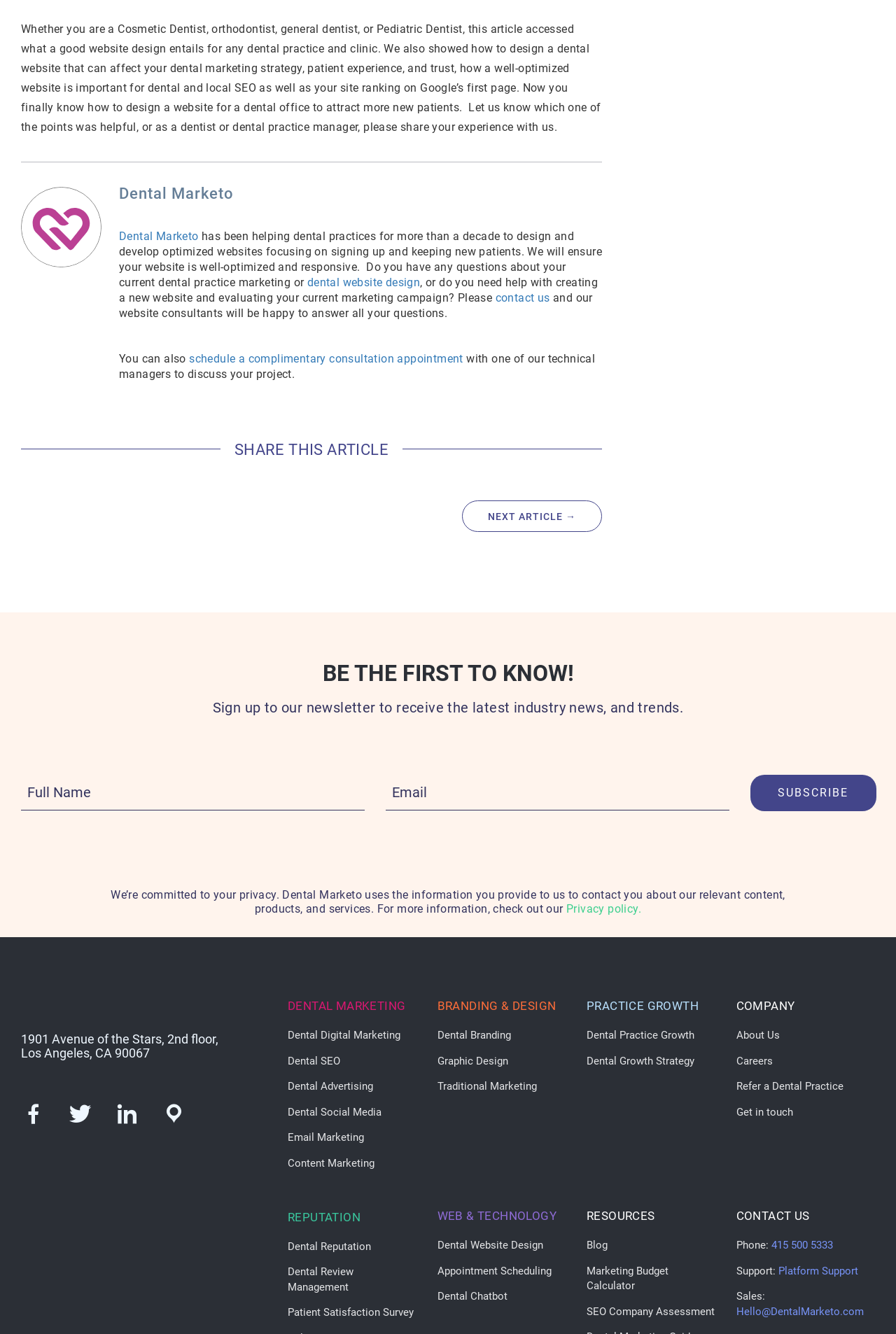Pinpoint the bounding box coordinates of the clickable area necessary to execute the following instruction: "Click on the 'Subscribe' button". The coordinates should be given as four float numbers between 0 and 1, namely [left, top, right, bottom].

[0.837, 0.581, 0.978, 0.608]